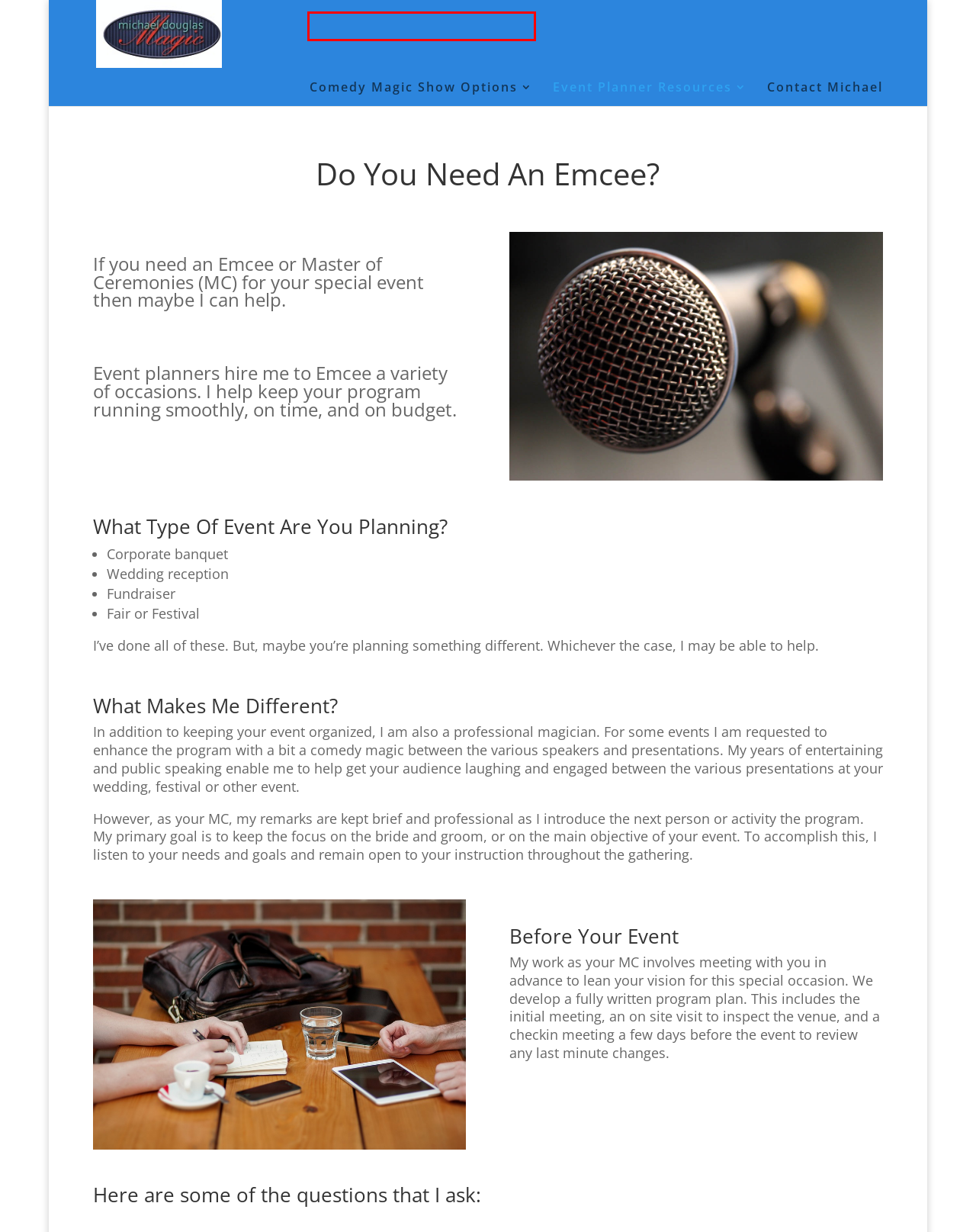Given a screenshot of a webpage with a red bounding box around a UI element, please identify the most appropriate webpage description that matches the new webpage after you click on the element. Here are the candidates:
A. FAQ - Michael Douglas Magic
B. Contact Michael - Michael Douglas Magic
C. Wedding Entertainment - Michael Douglas Magic
D. Comedy Magic Shows - Michael Douglas Magic
E. Magic Blog - Michael Douglas Magic
F. Web Hosting | Fast Hosting Services | 99.9% Uptime
G. Comedy Magician Michael Douglas
H. Resource Links - Michael Douglas Magic

D